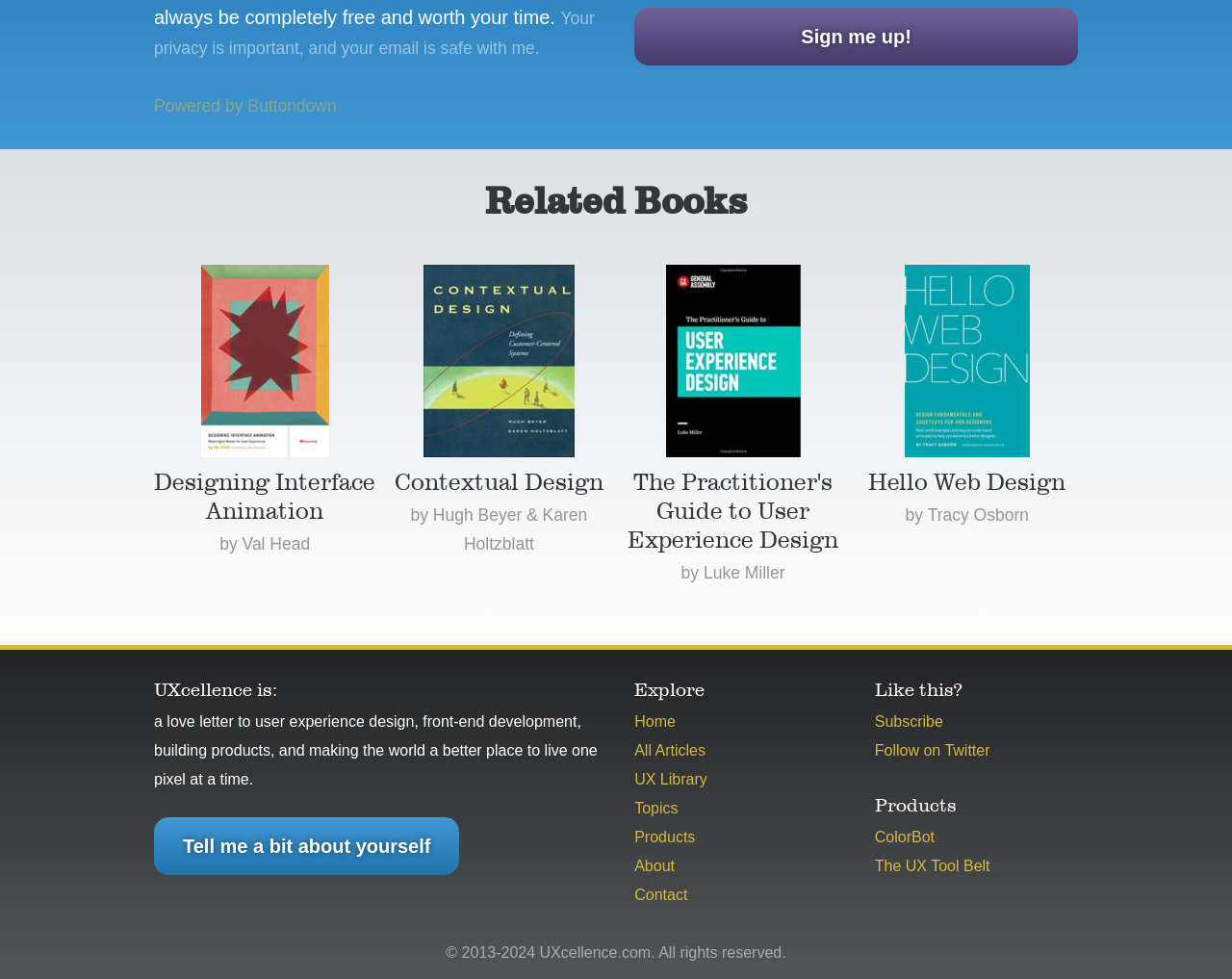Please determine the bounding box coordinates of the element's region to click in order to carry out the following instruction: "Learn more about UXcellence". The coordinates should be four float numbers between 0 and 1, i.e., [left, top, right, bottom].

[0.125, 0.693, 0.485, 0.723]